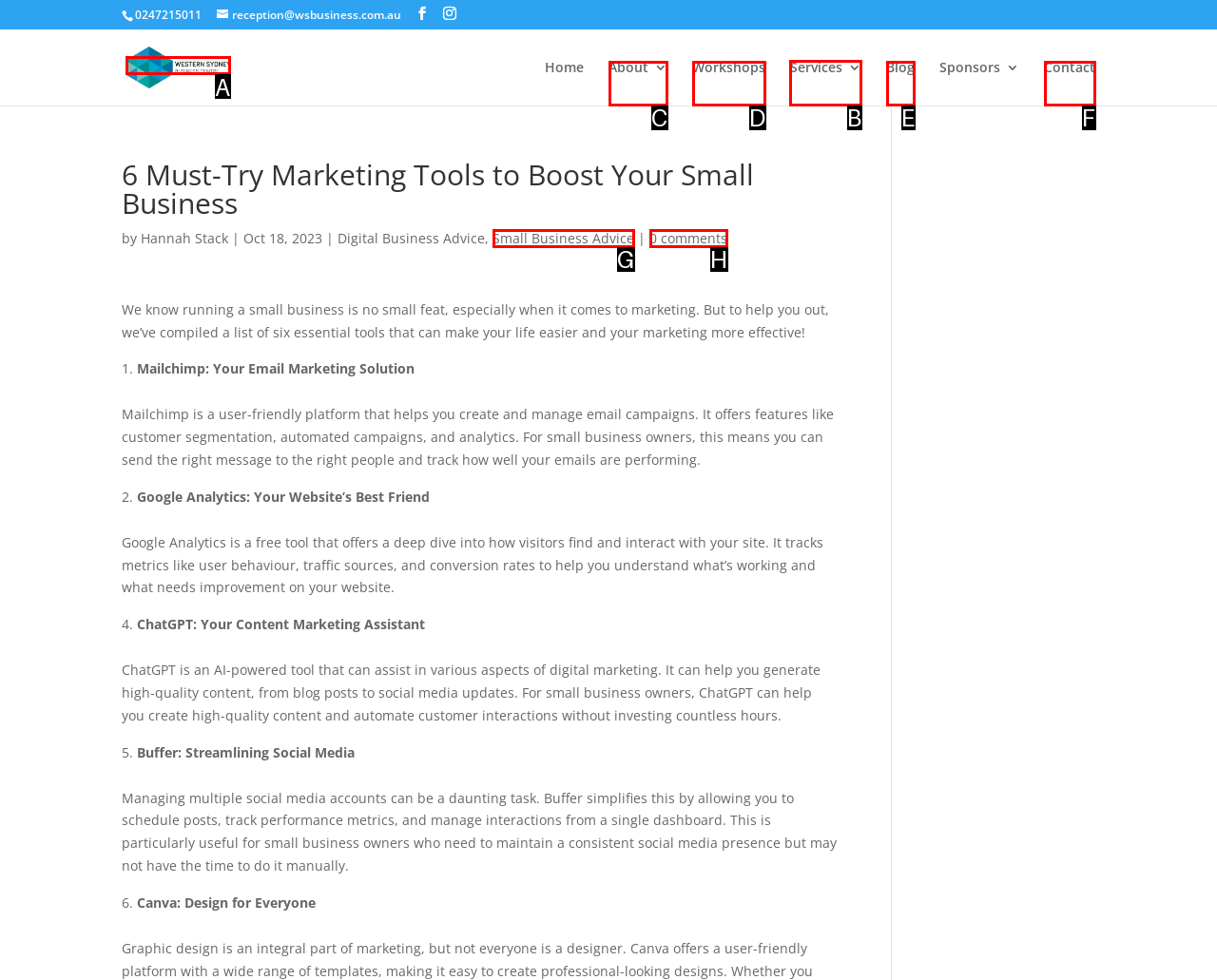What option should you select to complete this task: Explore the services offered? Indicate your answer by providing the letter only.

B